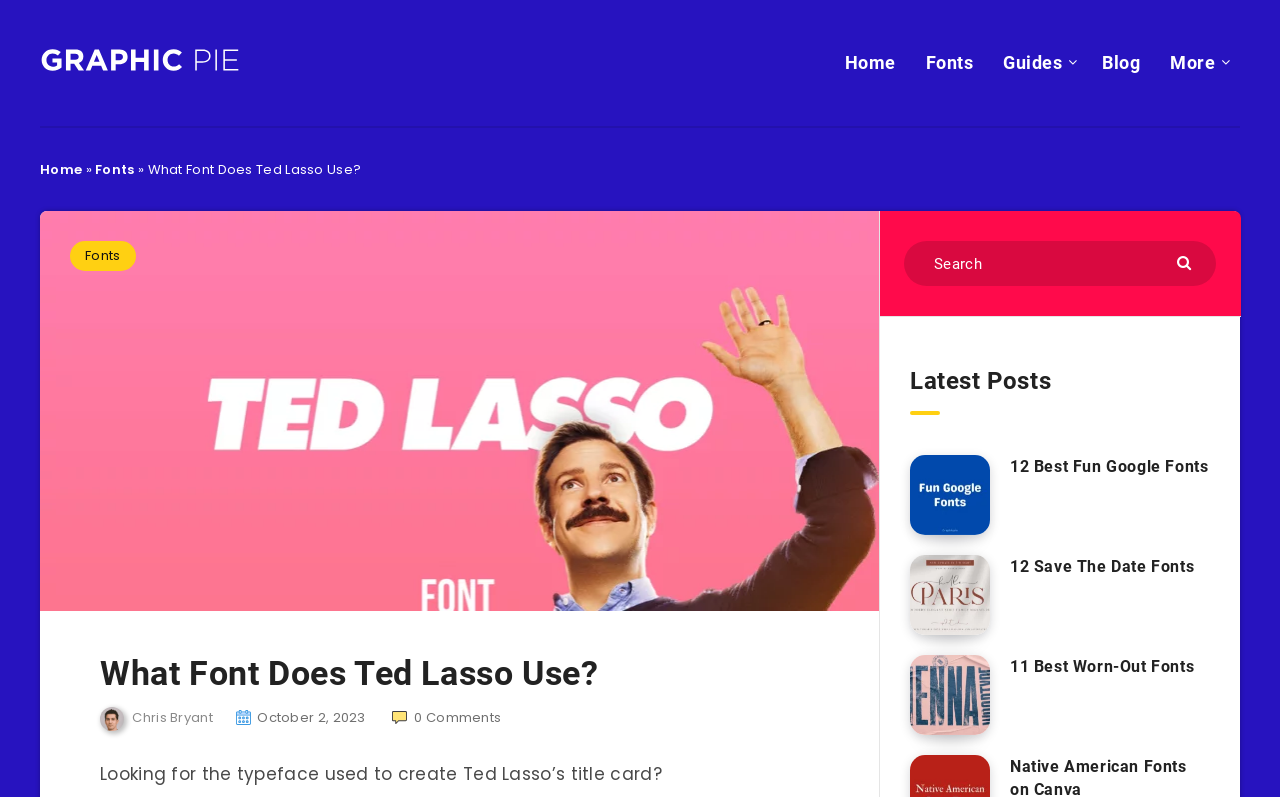Find the bounding box coordinates of the area to click in order to follow the instruction: "Visit the 'Fonts' page".

[0.723, 0.063, 0.76, 0.095]